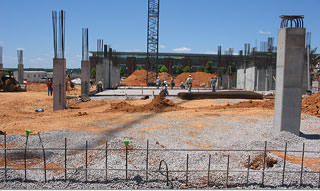What is the purpose of the crane?
Look at the image and respond with a one-word or short-phrase answer.

Vertical lifting tasks